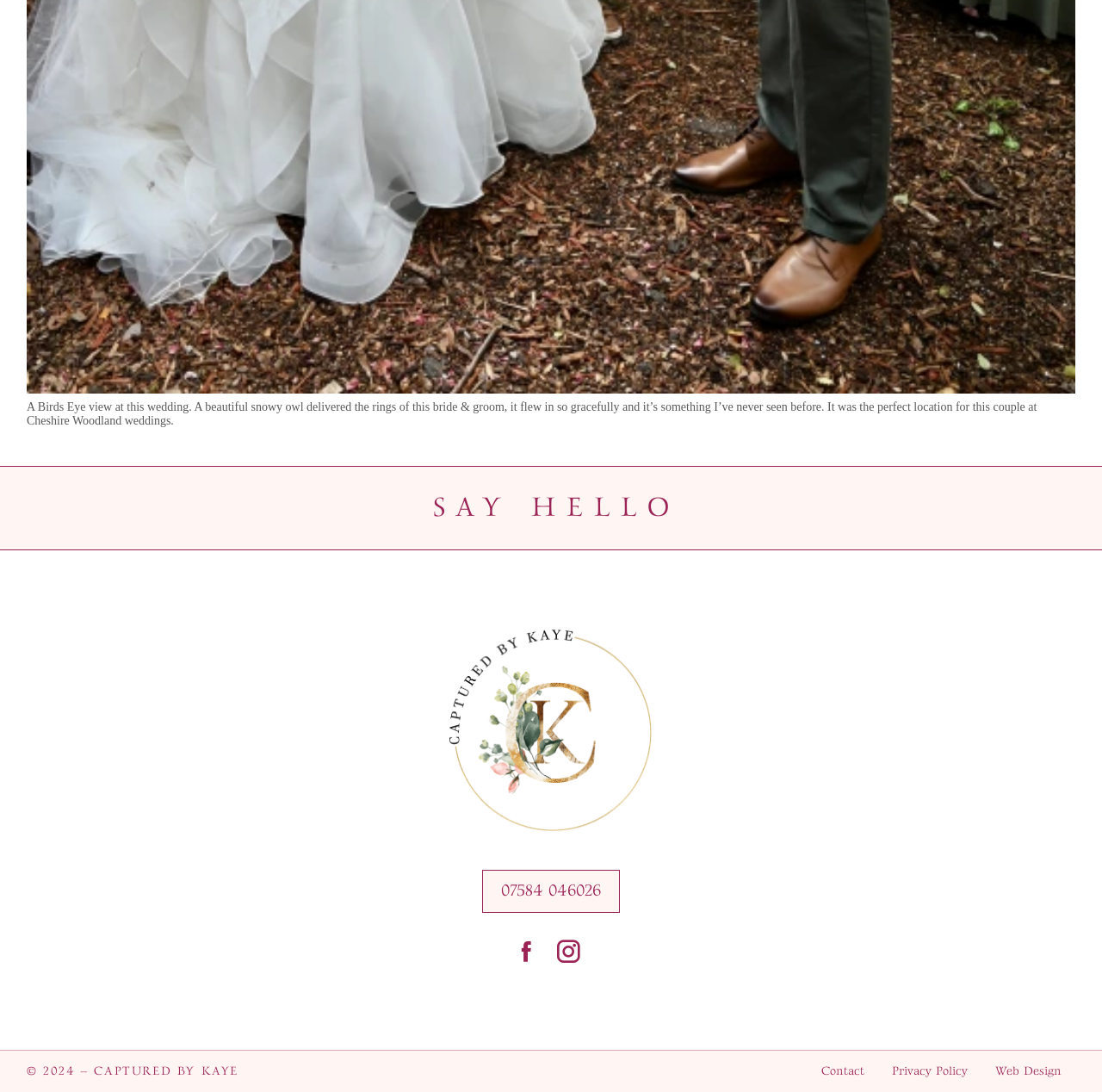Provide a single word or phrase answer to the question: 
What is the copyright year?

2024